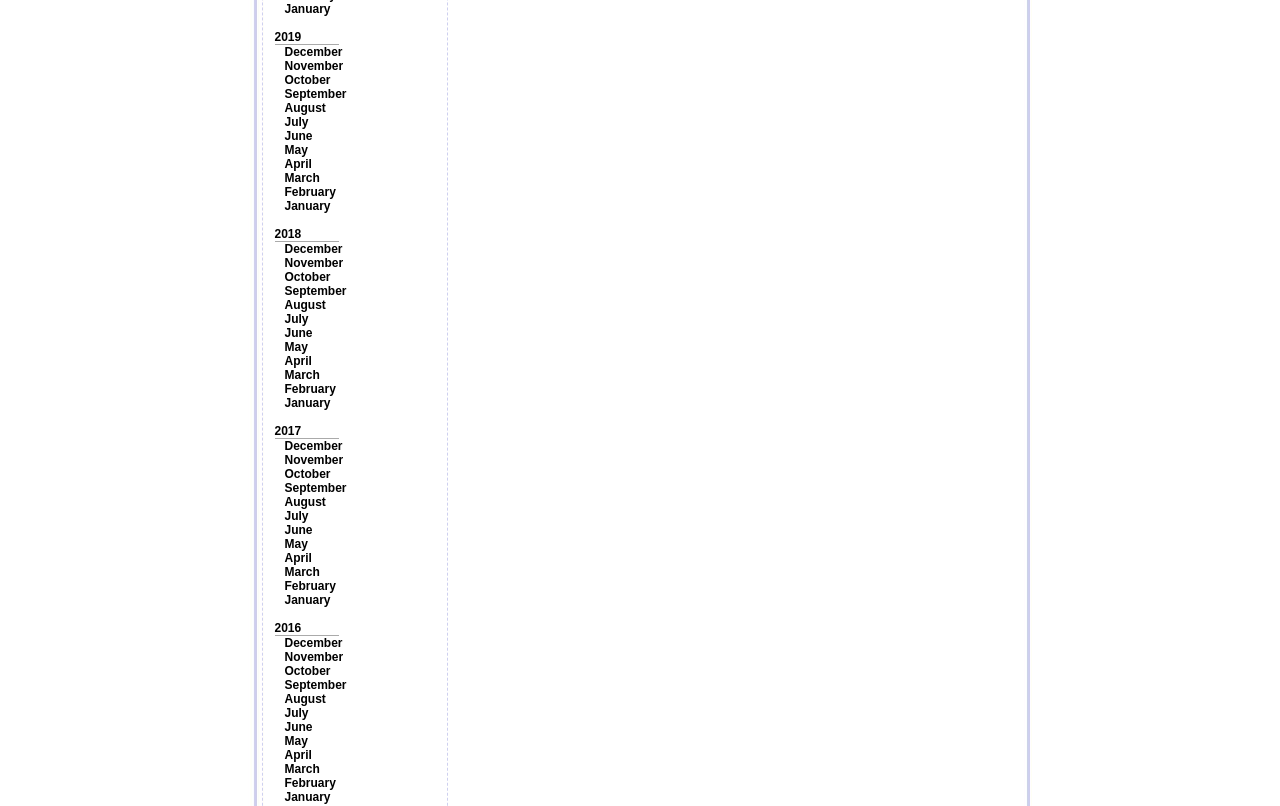Find the coordinates for the bounding box of the element with this description: "February".

[0.222, 0.474, 0.262, 0.491]